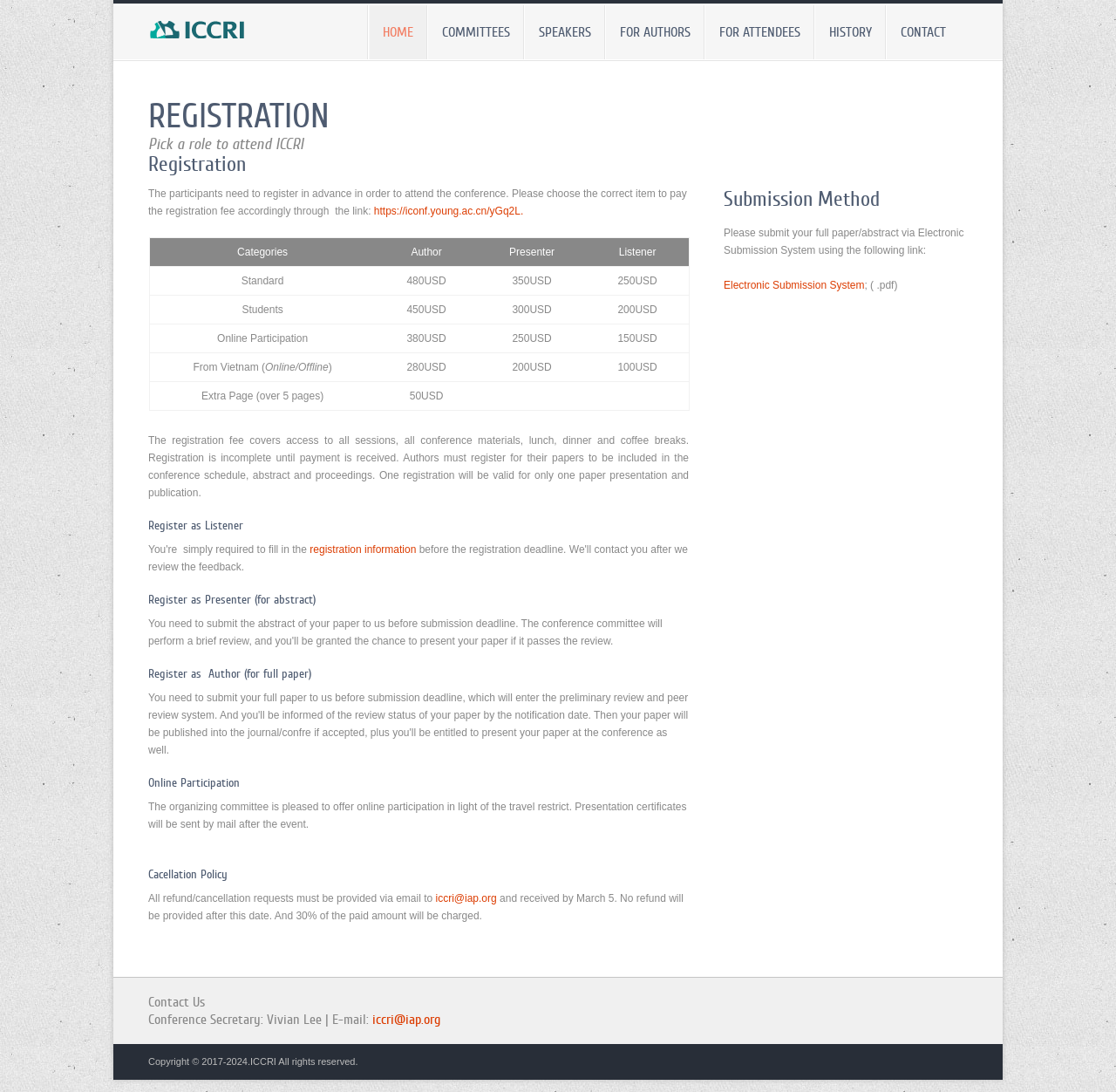Examine the image carefully and respond to the question with a detailed answer: 
What is the registration fee for authors?

The registration fee for authors can be found in the table under the 'Registration' heading. The table lists different categories, including 'Author', and their corresponding registration fees. According to the table, the registration fee for authors is 480USD.